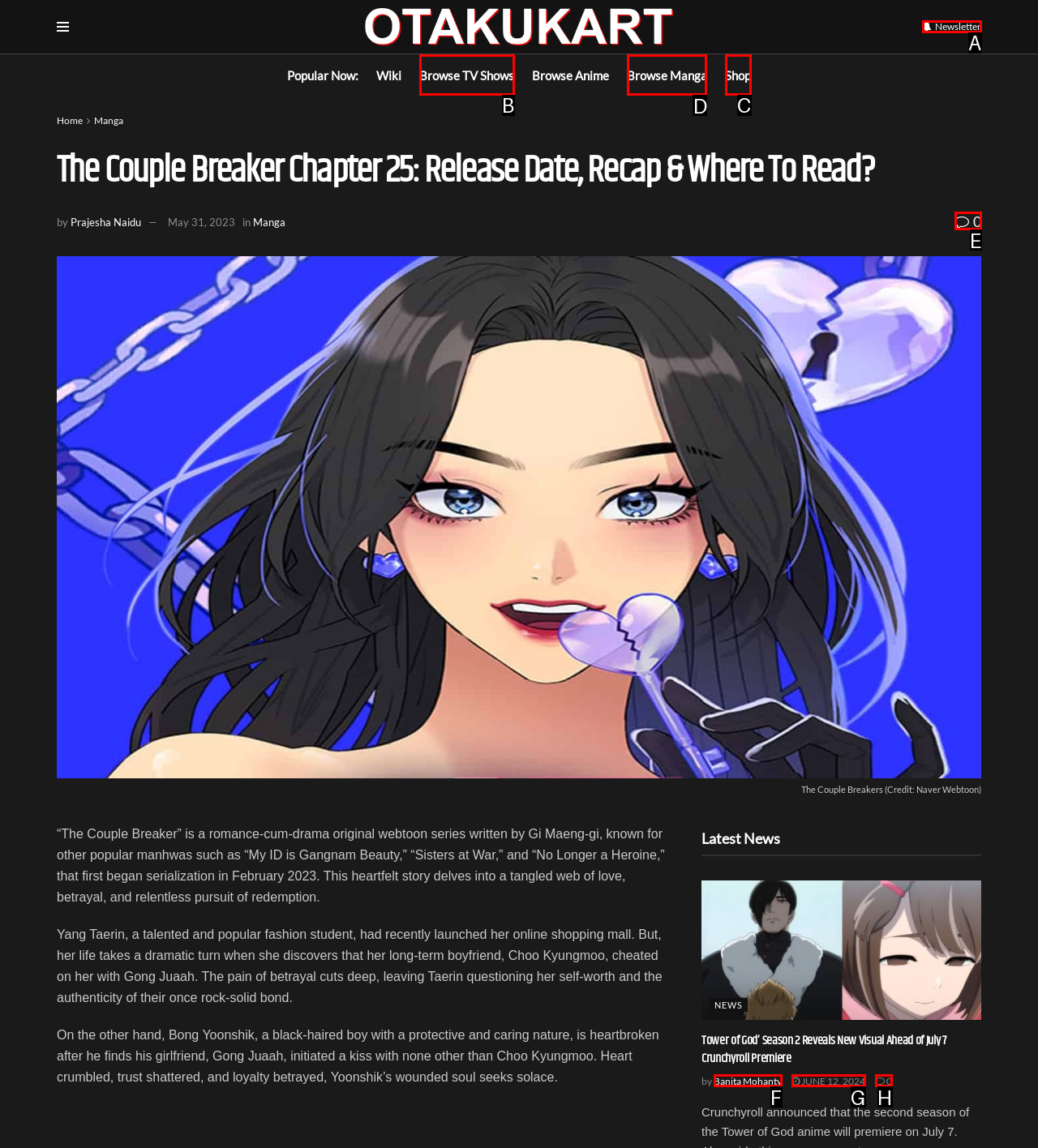Choose the HTML element that needs to be clicked for the given task: Read the article 'Top Tips for Visiting Greece' Respond by giving the letter of the chosen option.

None